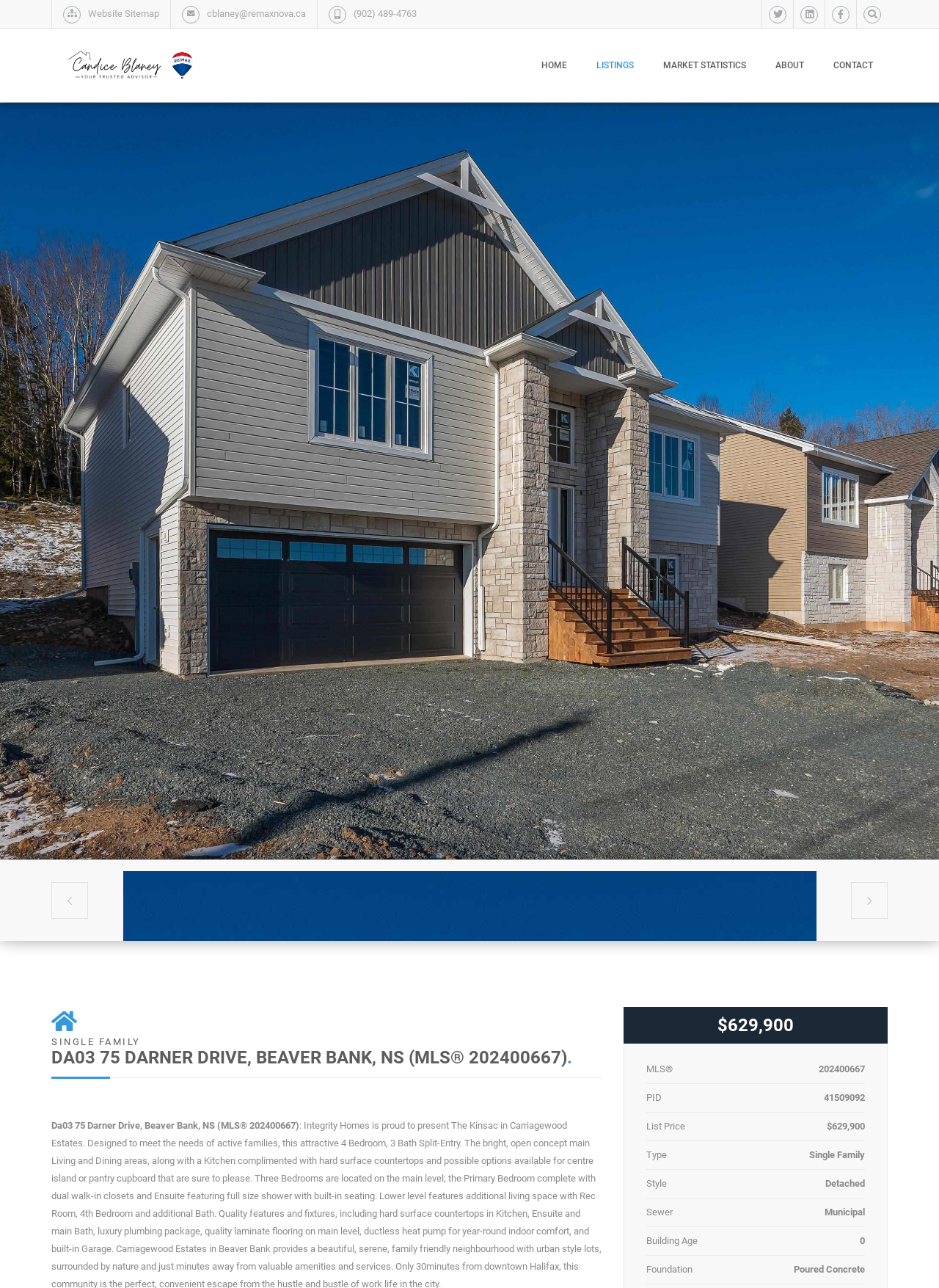Find the bounding box coordinates for the element that must be clicked to complete the instruction: "Call the agent at (902) 489-4763". The coordinates should be four float numbers between 0 and 1, indicated as [left, top, right, bottom].

[0.377, 0.006, 0.444, 0.015]